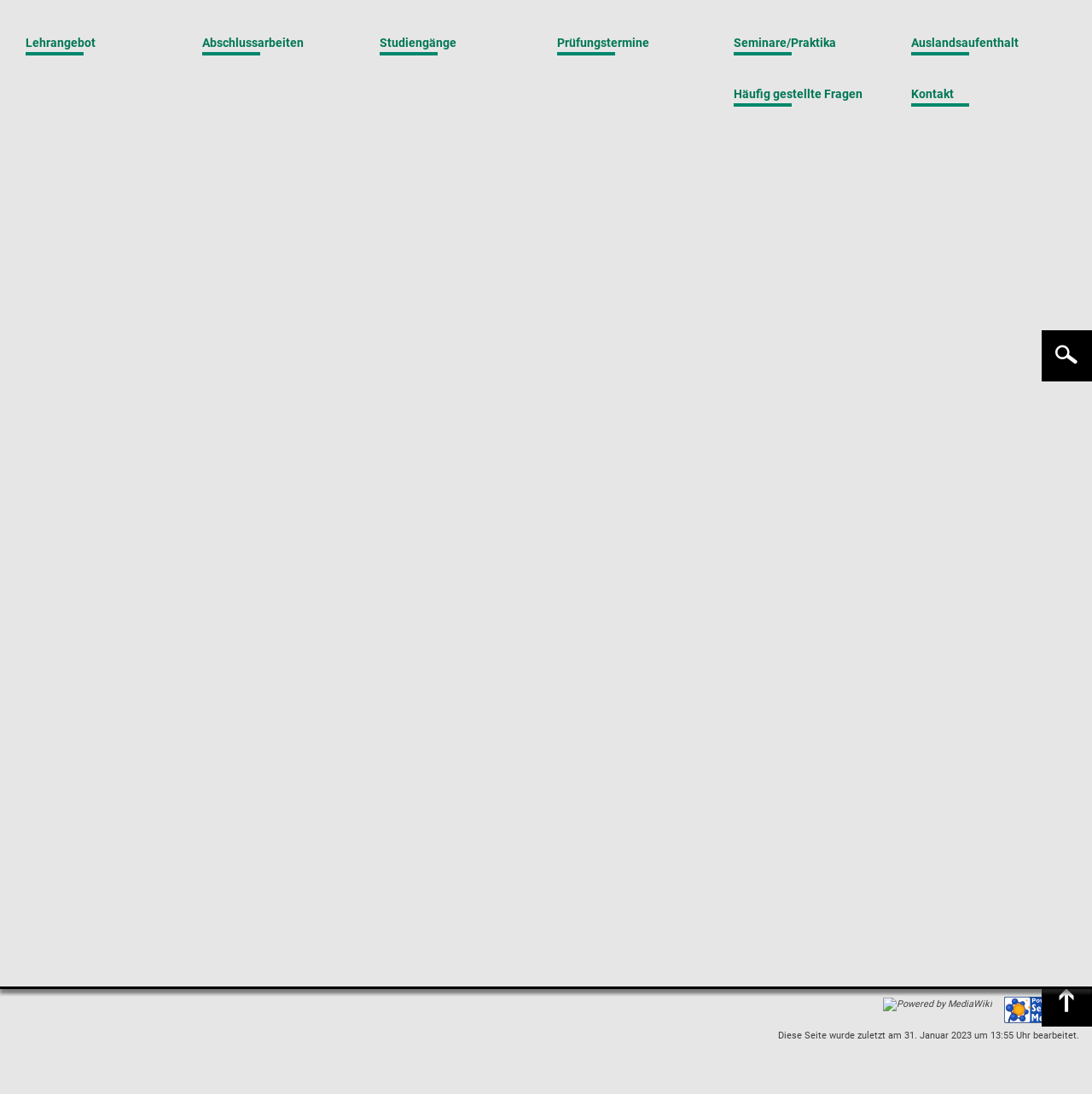Articulate a detailed summary of the webpage's content and design.

The webpage is about the Institut AIFB, which is part of the Karlsruher Institut für Technologie (KIT). At the top left corner, there is a link to the KIT homepage, accompanied by a small KIT logo. Below this, there is a navigation menu with links to various sections, including Home, Impressum, Datenschutz, and more.

To the right of the navigation menu, there is a search box with a magnifying glass icon. Below this, there are several links to different research groups, including Information Systems, Efficient Algorithms, and Web Science.

The main content of the page is divided into several sections. The first section appears to be a research project description, with a title "Digital Identity Wallets in SSI: Evaluating standard conformance of existing products" and some additional information about the project, including the type of thesis (Bachelor) and the supervisors (Christoph Braun and Tobias Käfer).

Below this, there is another section with a heading "Informationen zur Arbeit" (Information about the work), which may contain more details about the research project.

The page also has a footer section with links to various other sections, including Anmelden (Login), EN (English version), and Suche (Search). There are also links to different categories, such as Forschung (Research), Studium (Study), and Karriere (Career).

Throughout the page, there are many links to different sections and sub-sections, indicating a complex and hierarchical structure. The overall layout is dense, with many elements packed into a relatively small space.